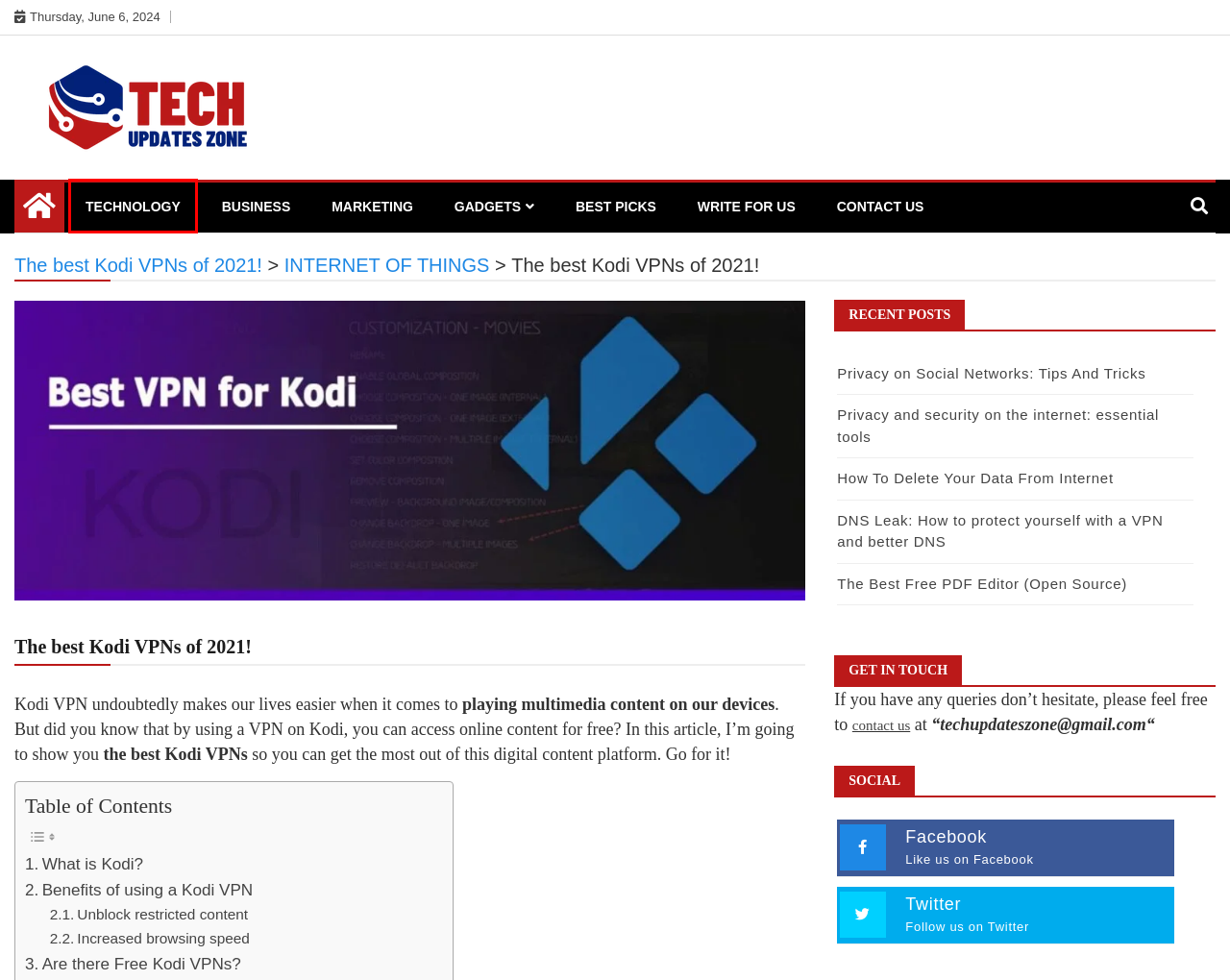You have a screenshot of a webpage with a red bounding box around an element. Choose the best matching webpage description that would appear after clicking the highlighted element. Here are the candidates:
A. Technology - TechUpdatesZone
B. TechUpdatesZone - Latest Tech News
C. Marketing - TechUpdatesZone
D. DNS Leak: How to protect yourself with a VPN and better DNS - TechUpdatesZone
E. Business - TechUpdatesZone
F. Privacy on Social Networks: Tips And Tricks - TechUpdatesZone
G. How To Delete Your Data From Internet - TechUpdatesZone
H. Privacy and security on the internet: essential tools - TechUpdatesZone

A